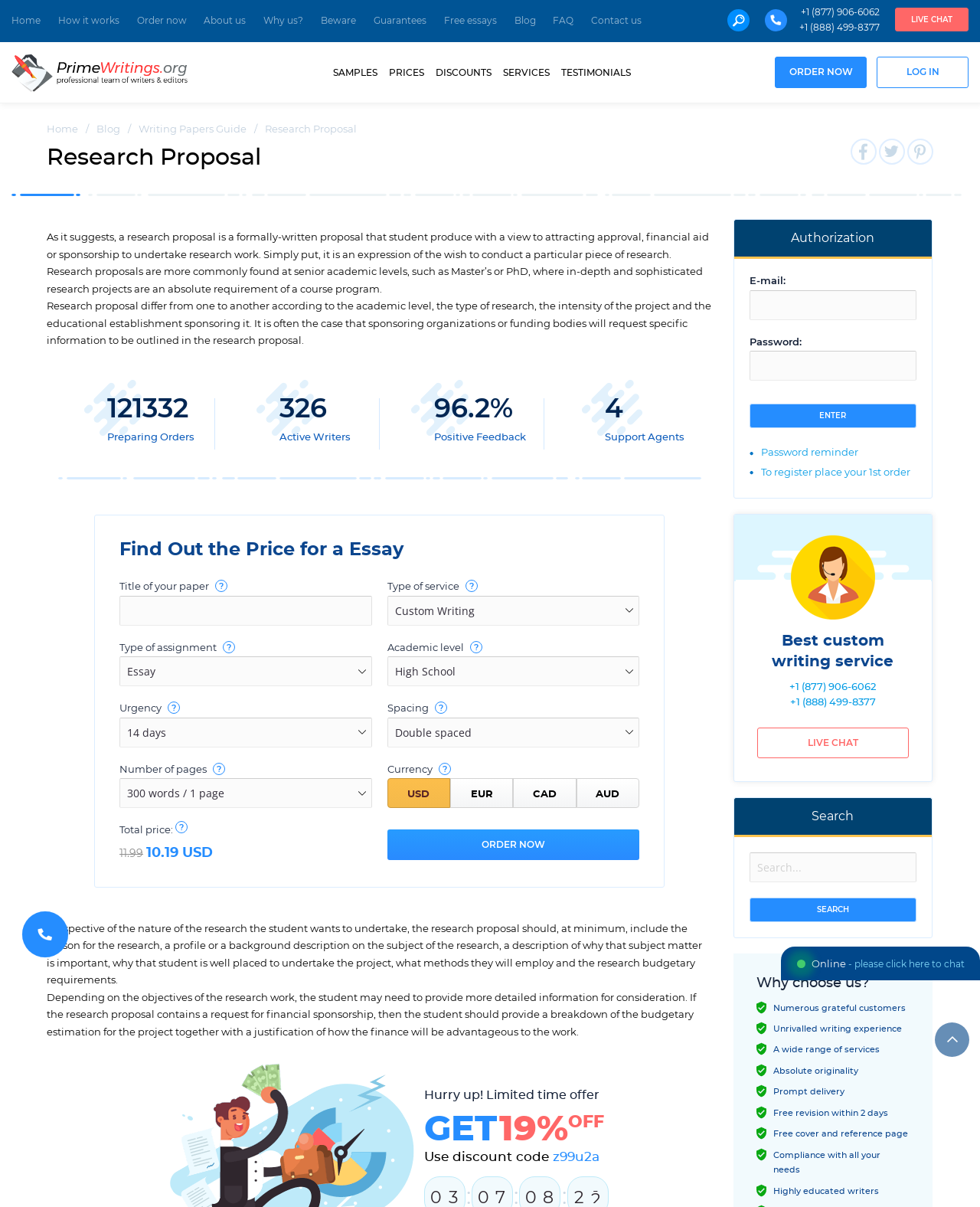Find the UI element described as: "Contact us" and predict its bounding box coordinates. Ensure the coordinates are four float numbers between 0 and 1, [left, top, right, bottom].

[0.603, 0.0, 0.655, 0.035]